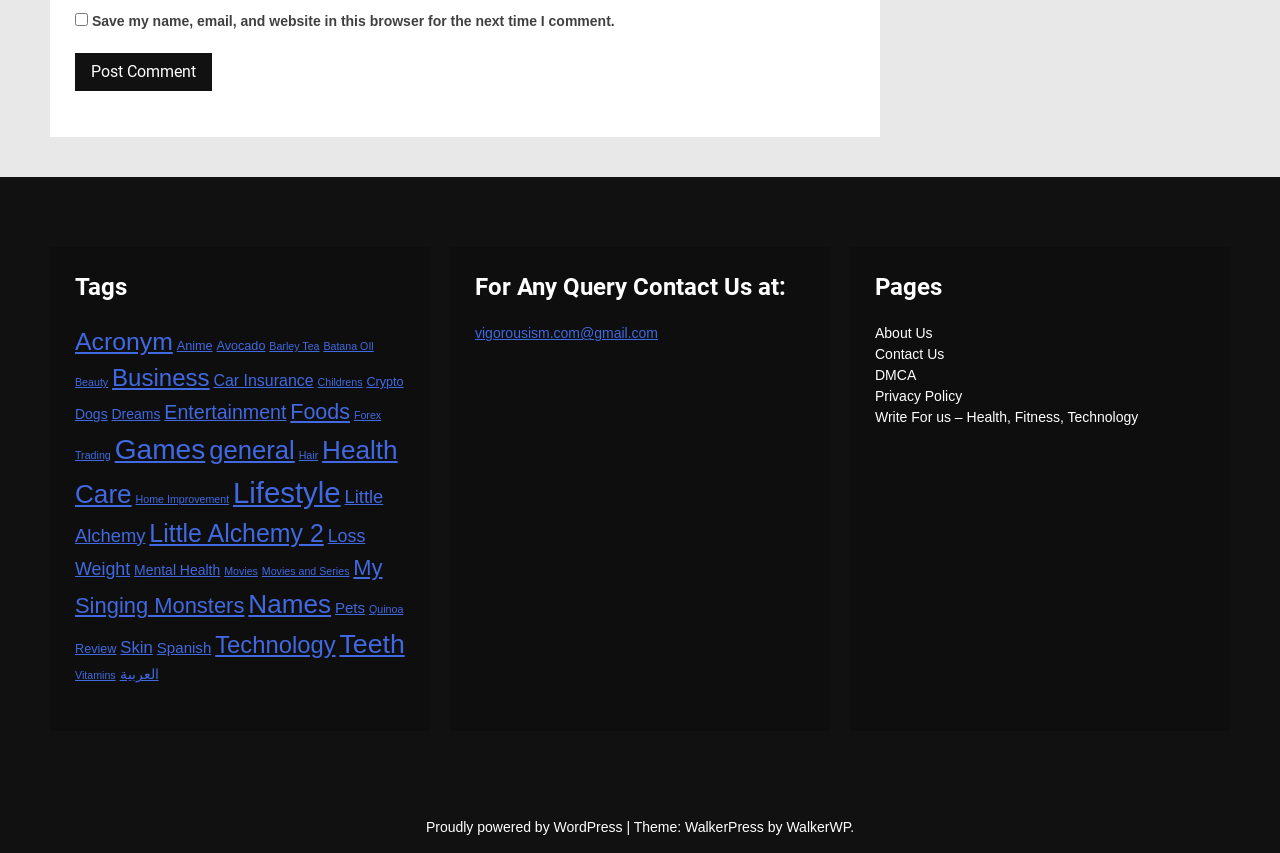Can you identify the bounding box coordinates of the clickable region needed to carry out this instruction: 'View tags'? The coordinates should be four float numbers within the range of 0 to 1, stated as [left, top, right, bottom].

[0.059, 0.319, 0.316, 0.355]